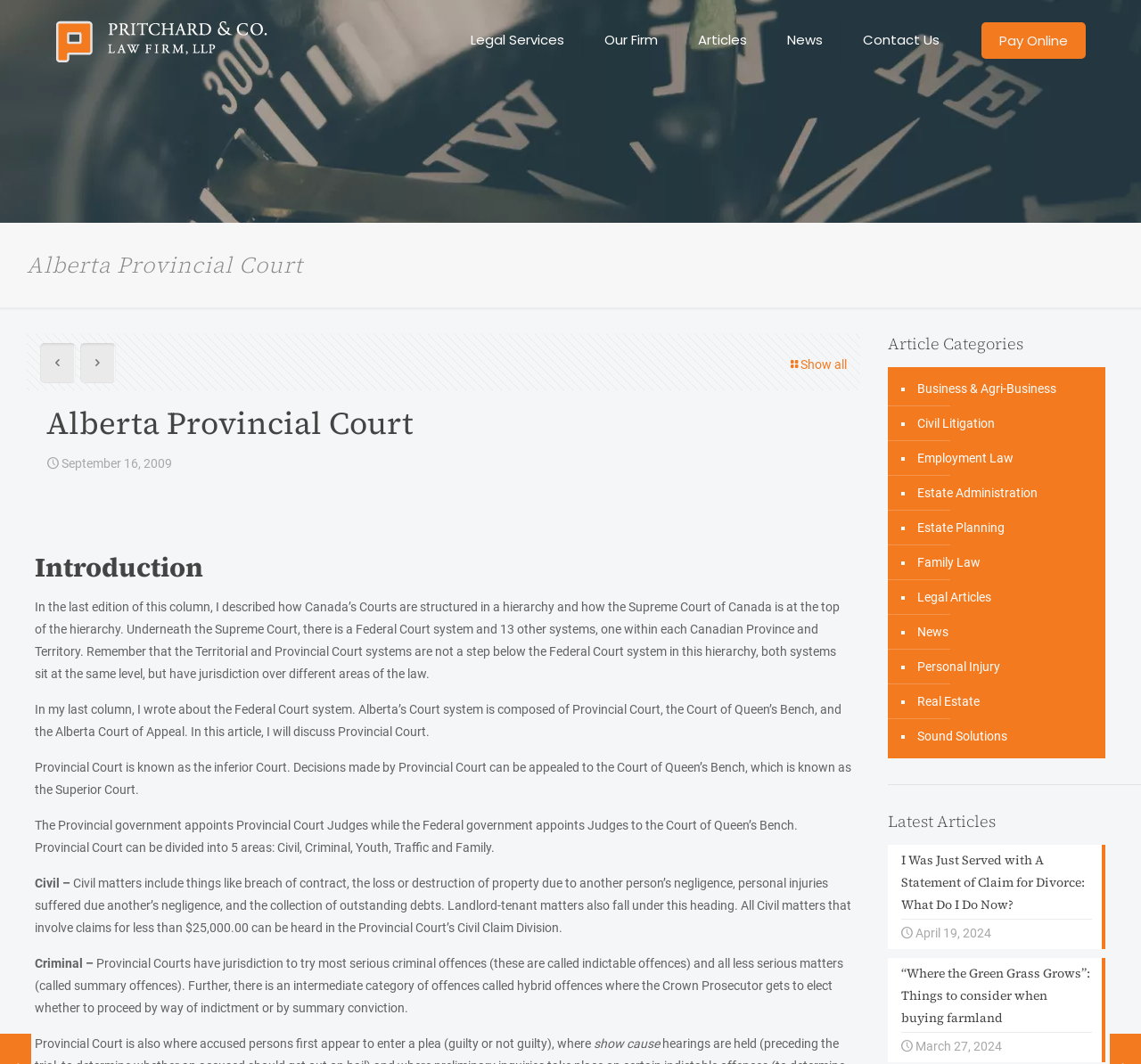Specify the bounding box coordinates of the area to click in order to follow the given instruction: "View the 'Latest Articles'."

[0.778, 0.763, 0.969, 0.781]